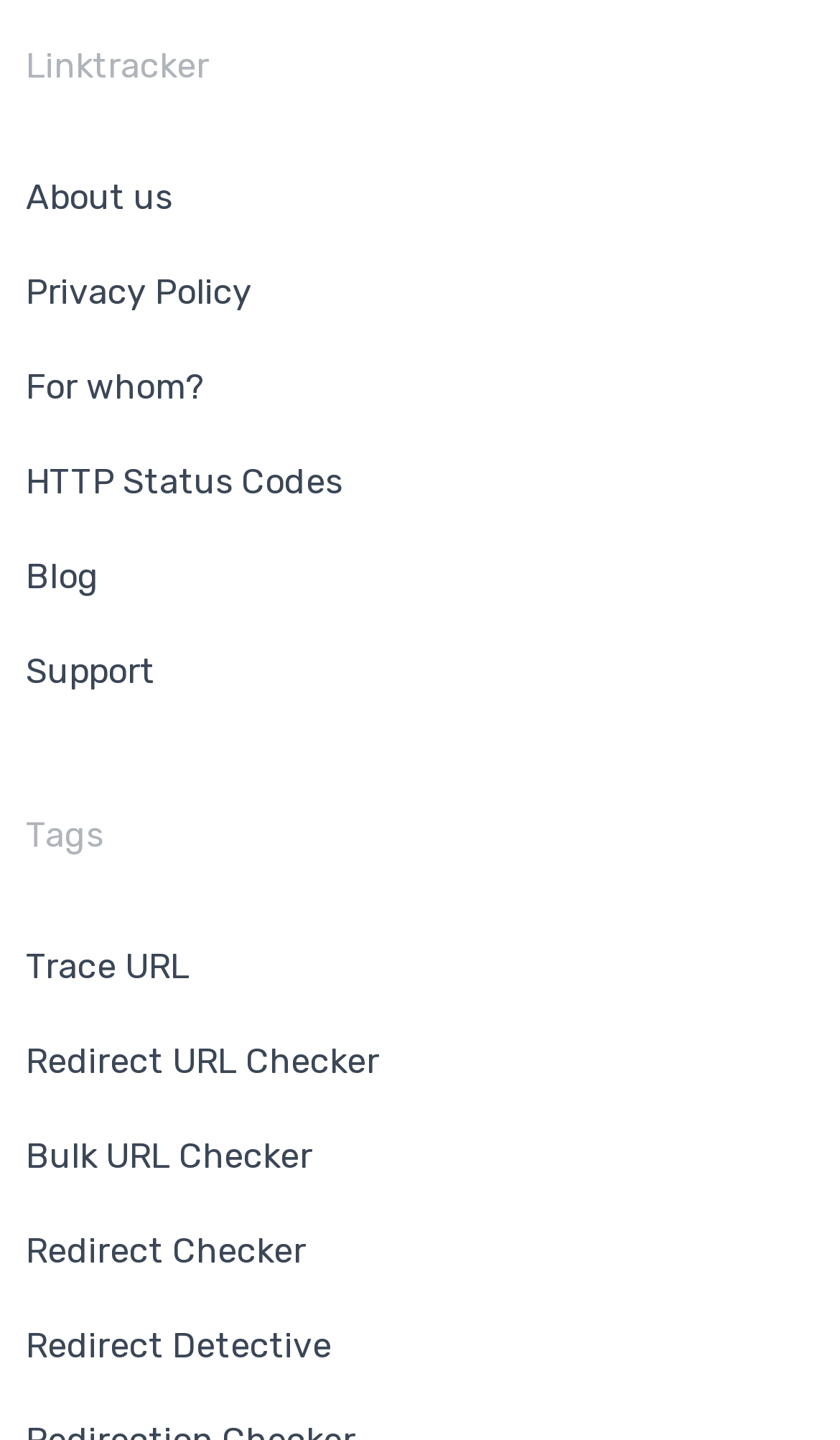Provide a short, one-word or phrase answer to the question below:
What is the second link in the bottom section?

Redirect URL Checker